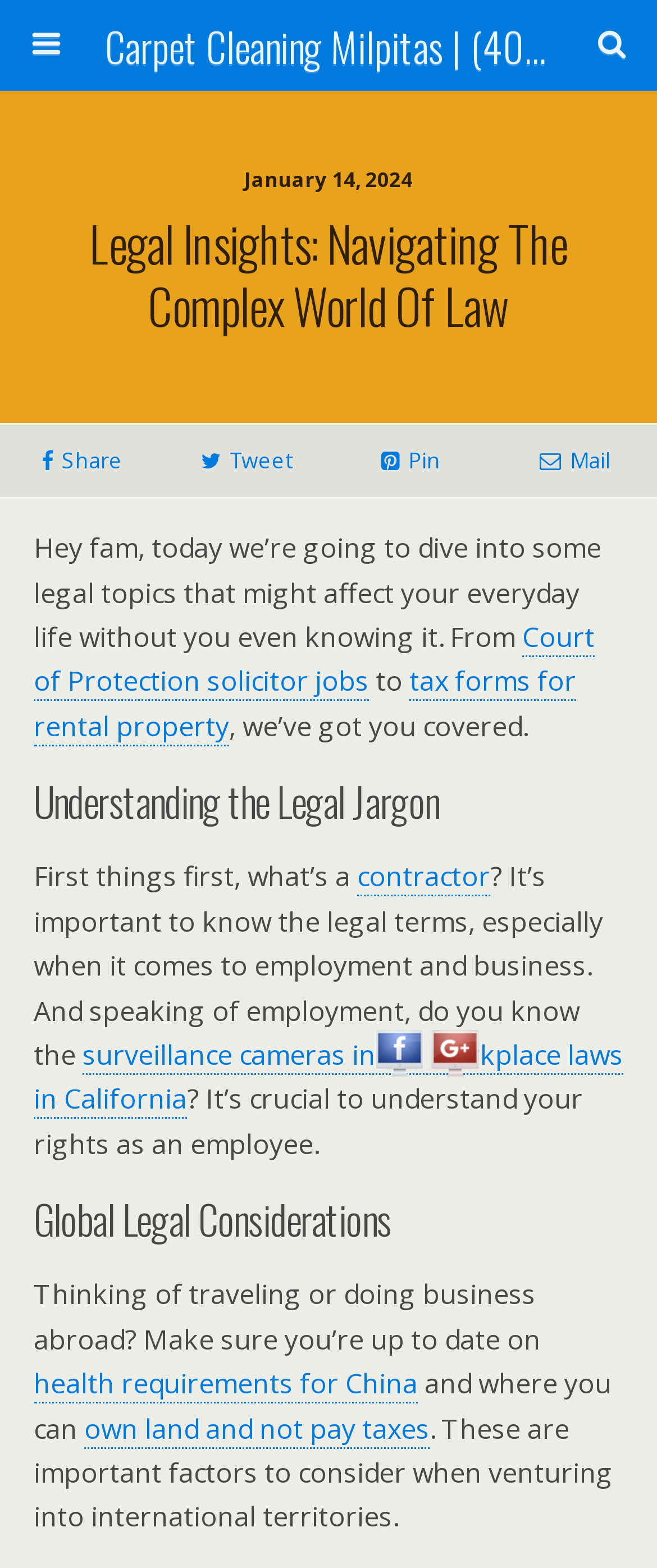Give a succinct answer to this question in a single word or phrase: 
What is the purpose of the search box?

To search the website